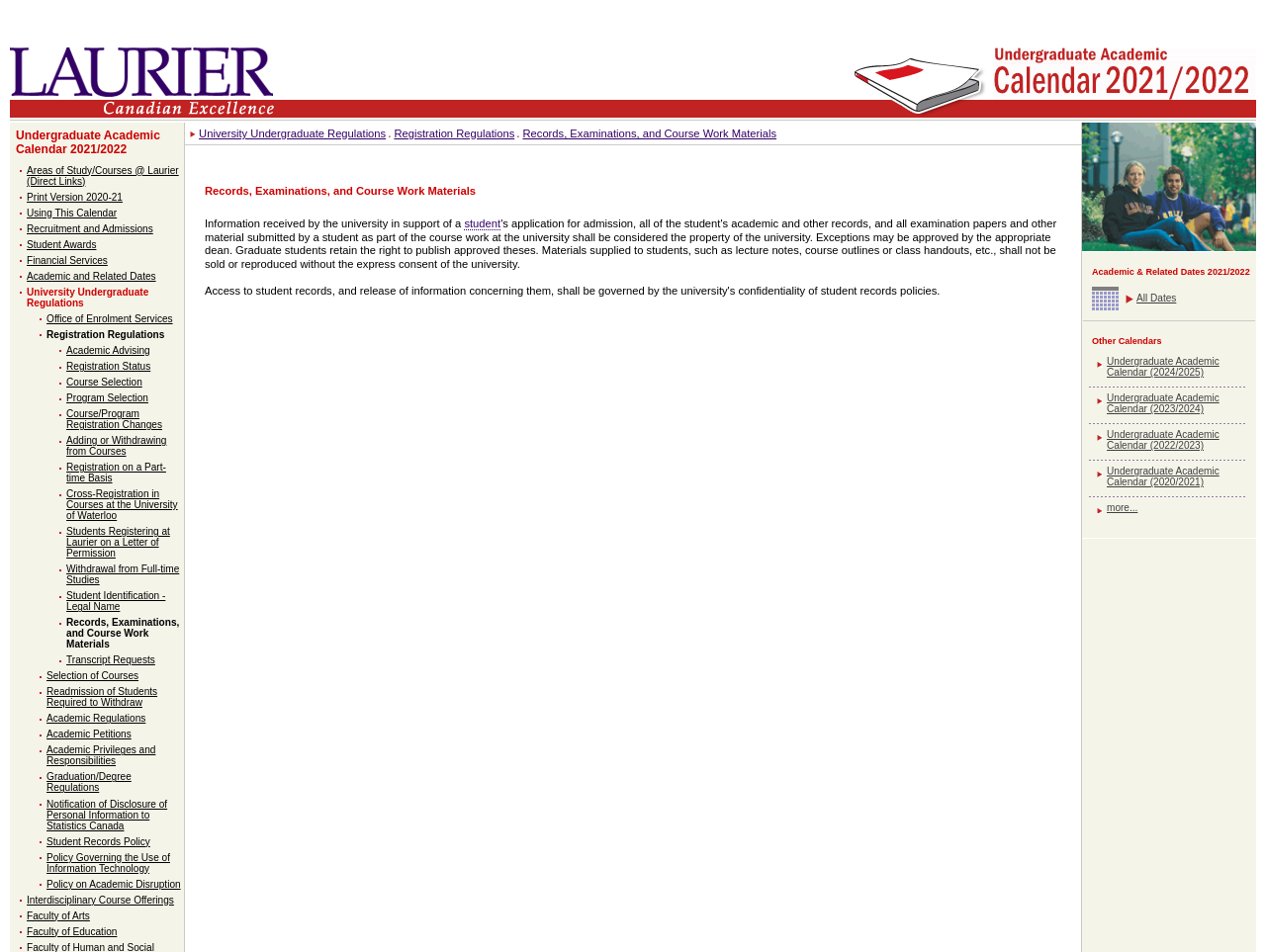What is the name of the university?
Provide a well-explained and detailed answer to the question.

Based on the webpage, the university's name is mentioned in the top-left corner, which is 'Wilfrid Laurier University'. This is also confirmed by the image with the same name.